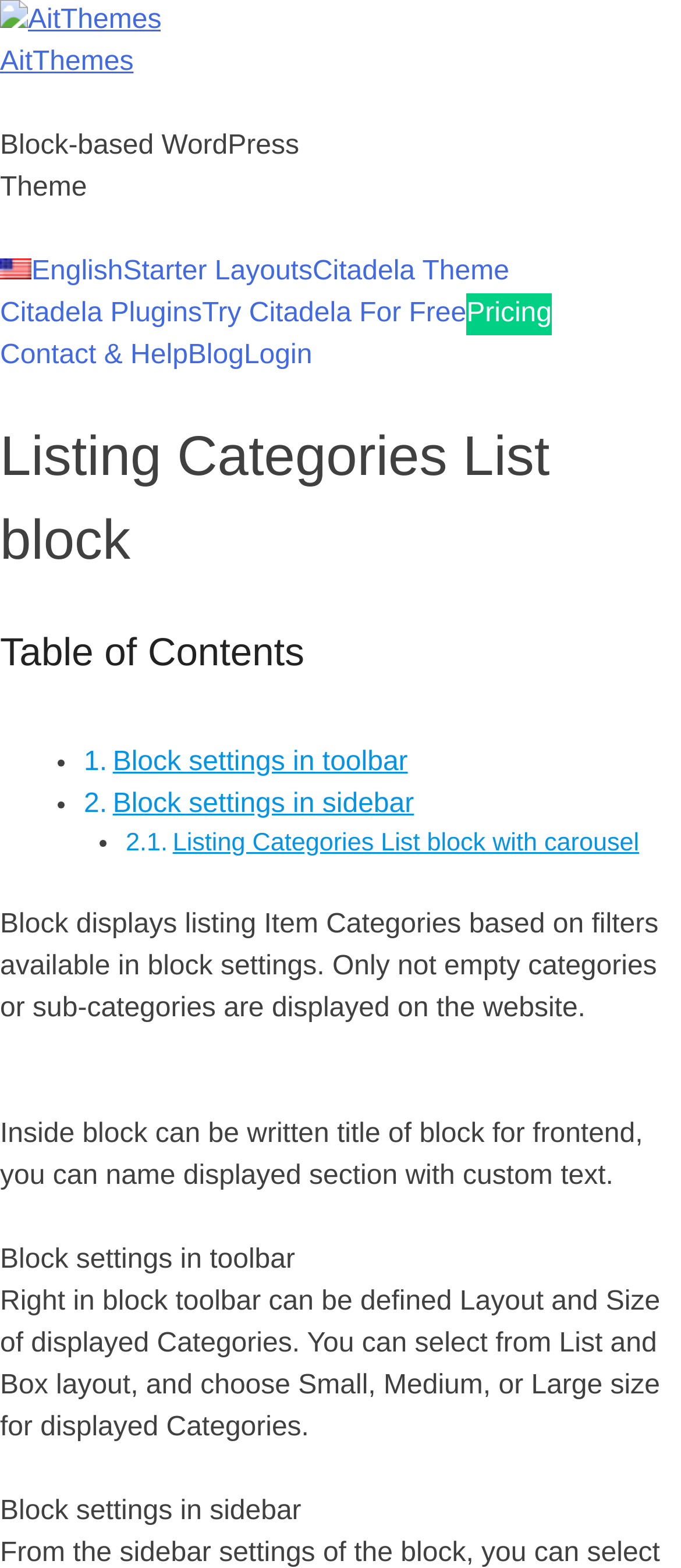Find the bounding box coordinates for the HTML element specified by: "Try Citadela For Free".

[0.296, 0.187, 0.685, 0.214]